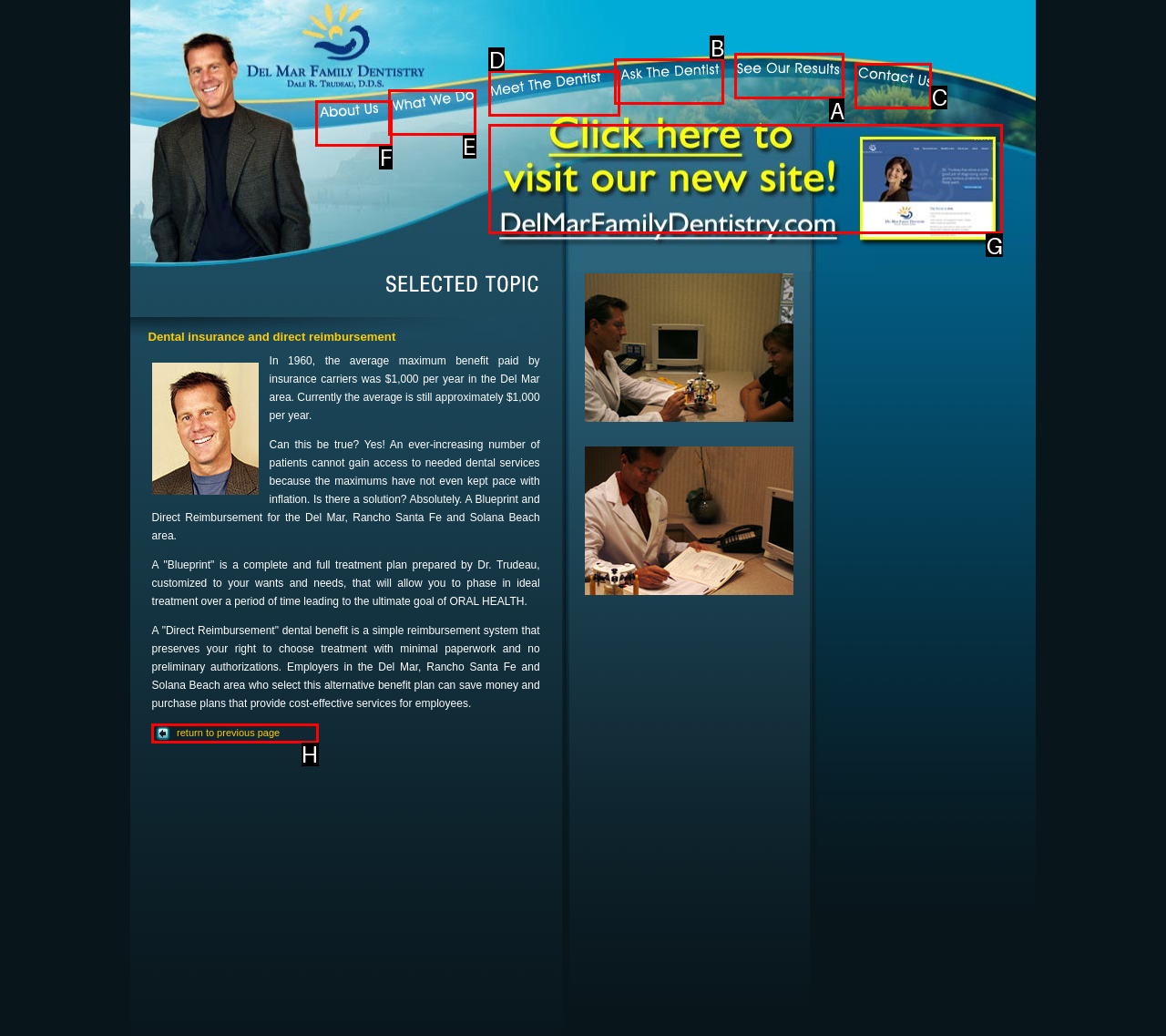Using the description: title="Contact Information", find the HTML element that matches it. Answer with the letter of the chosen option.

C